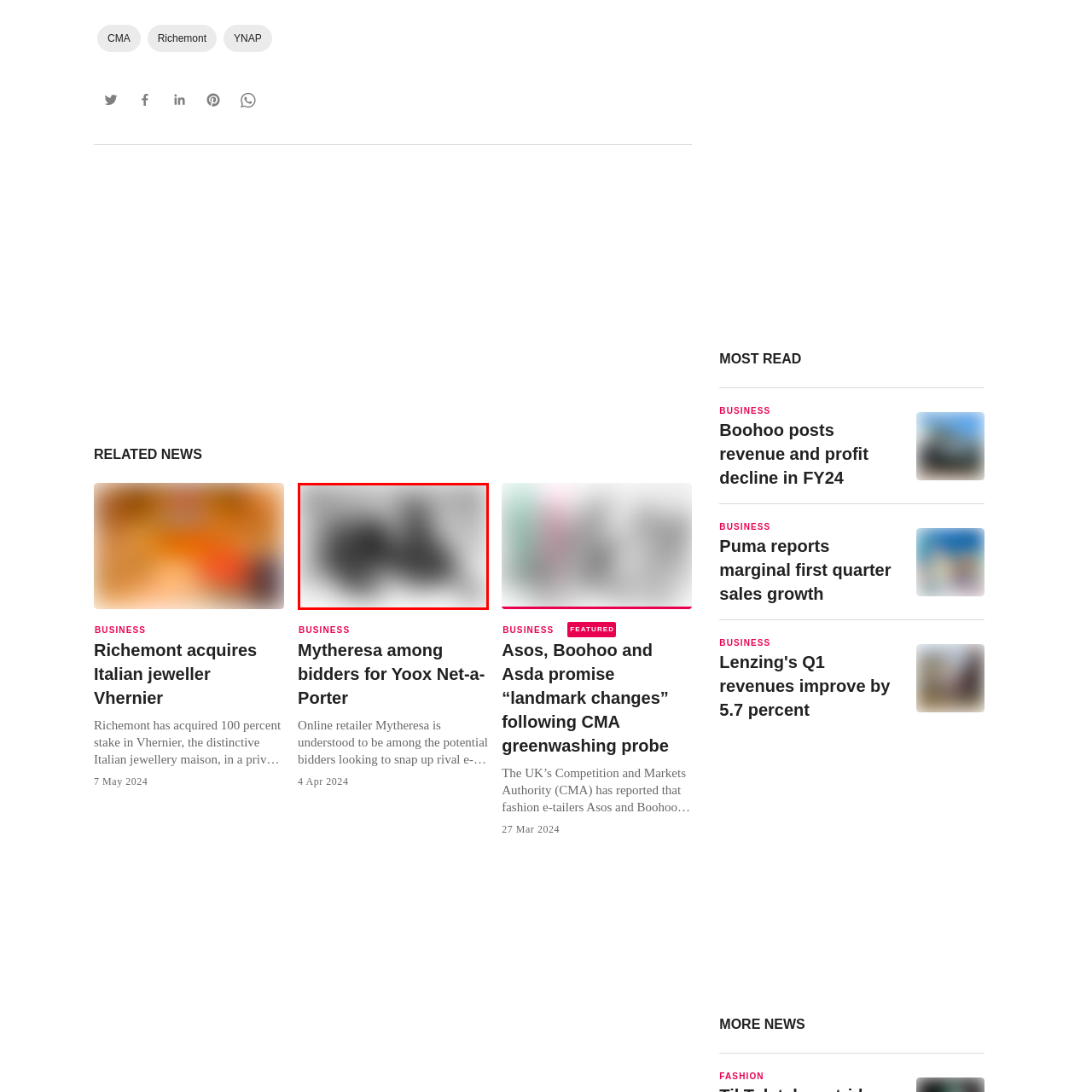Provide an in-depth caption for the picture enclosed by the red frame.

The image is associated with the headline "Mytheresa among bidders for Yoox Net-a-Porter," highlighting the competitive landscape of the luxury e-commerce market. It emphasizes that online retailer Mytheresa is reportedly a potential bidder for the struggling Yoox Net-a-Porter (YNAP), which is owned by the luxury group Richemont. The context suggests ongoing activities in the fashion retail sector, particularly concerning acquisitions and market strategies among high-profile retailers. The image likely serves to visually represent this business narrative within the article dated April 4, 2024.